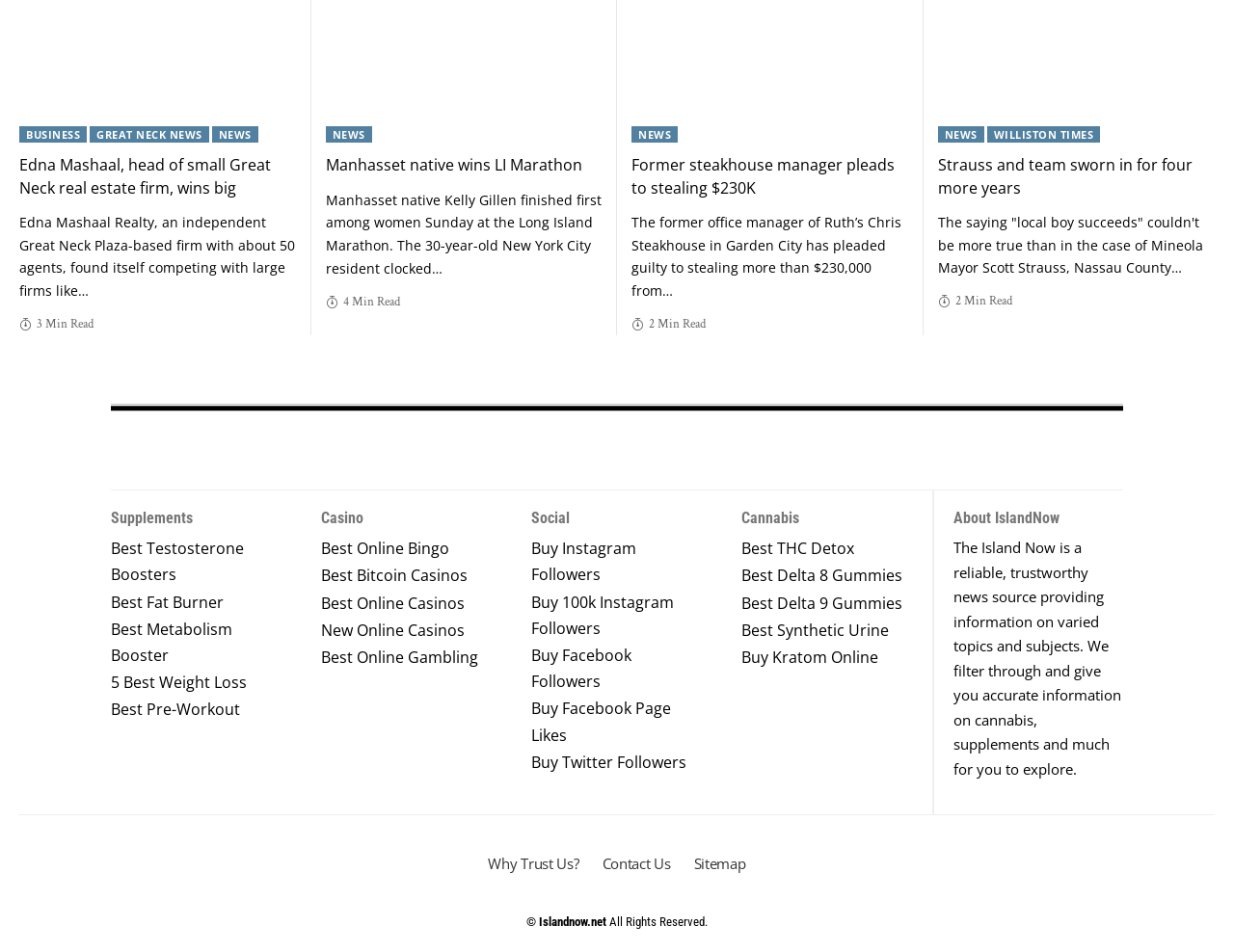What is the purpose of the 'About IslandNow' section?
Use the screenshot to answer the question with a single word or phrase.

To provide information about the website